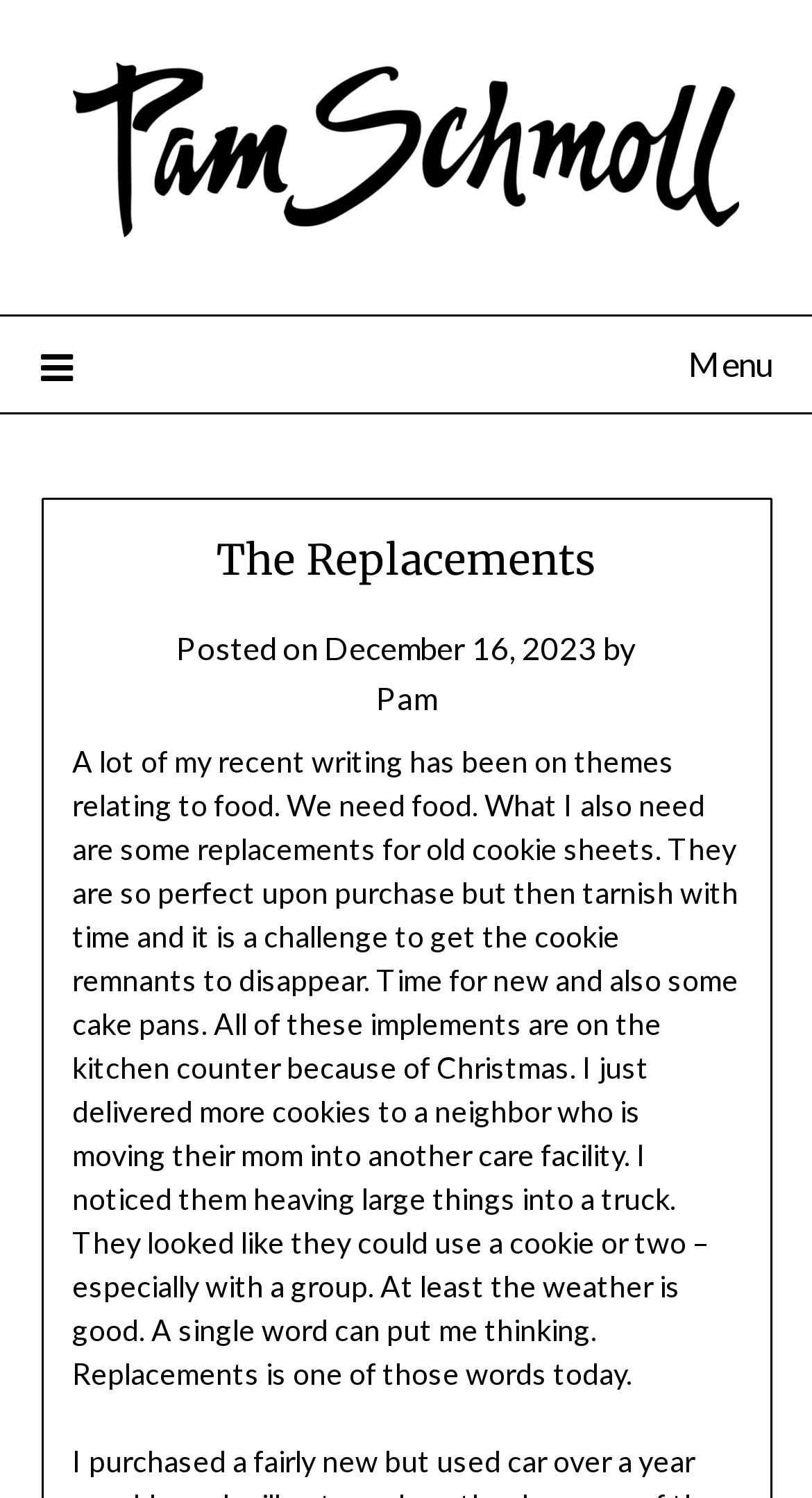Create a detailed summary of the webpage's content and design.

The webpage is about Pam Schmoll, with a prominent link and image of her name at the top, taking up most of the width. Below this, there is a menu link with an icon, which is not expanded by default. 

When the menu is expanded, a header section appears, containing the title "The Replacements" and some metadata about the post, including the date "December 16, 2023" and the author "Pam". 

Below the header, there is a block of text that discusses the author's recent writing themes, particularly about food, and her need for new cookie sheets and cake pans. The text also mentions the author delivering cookies to a neighbor and noticing them moving heavy objects, which led her to think about the word "replacements".